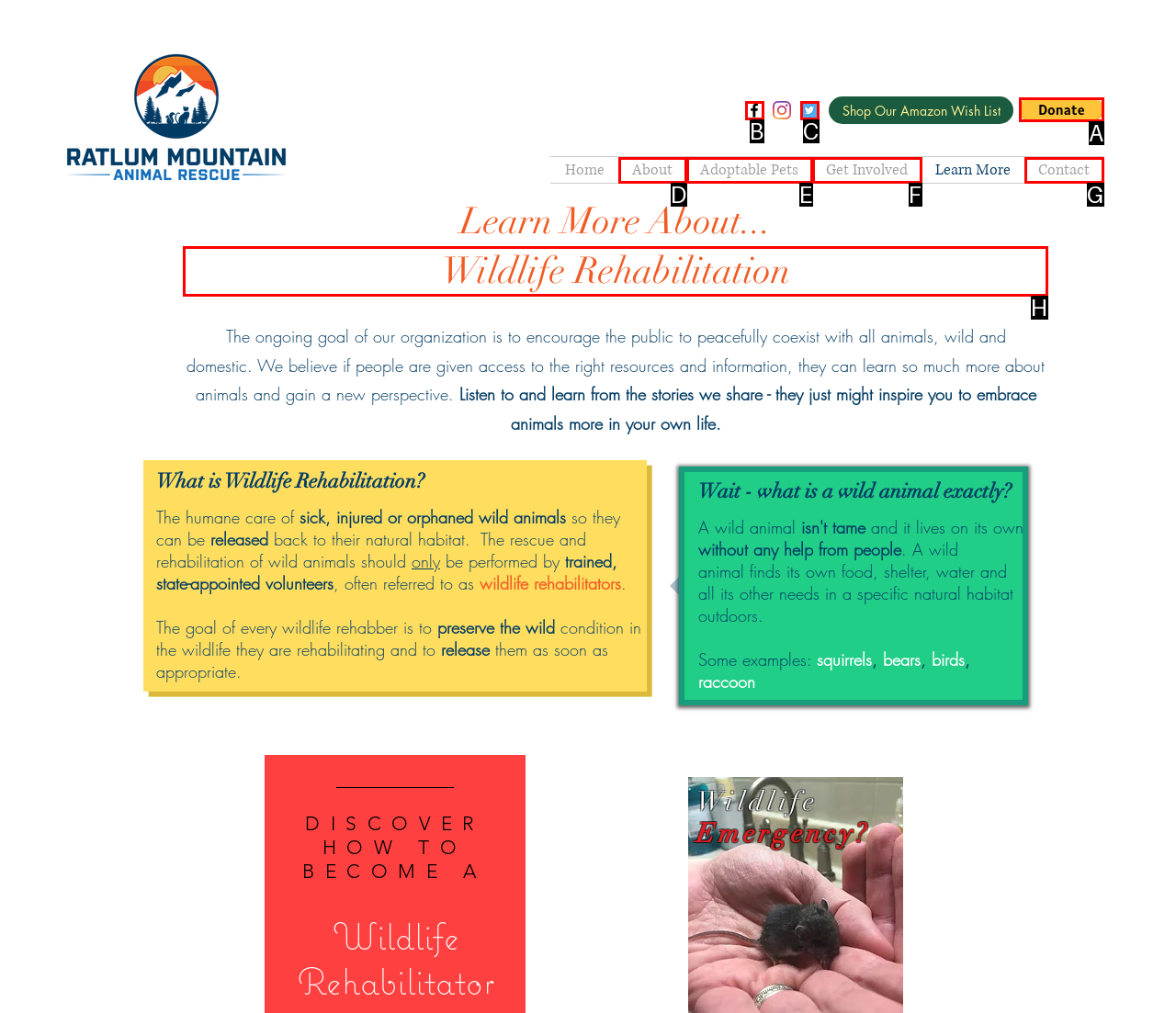Select the appropriate HTML element that needs to be clicked to execute the following task: Learn more about Wildlife Rehabilitation. Respond with the letter of the option.

H